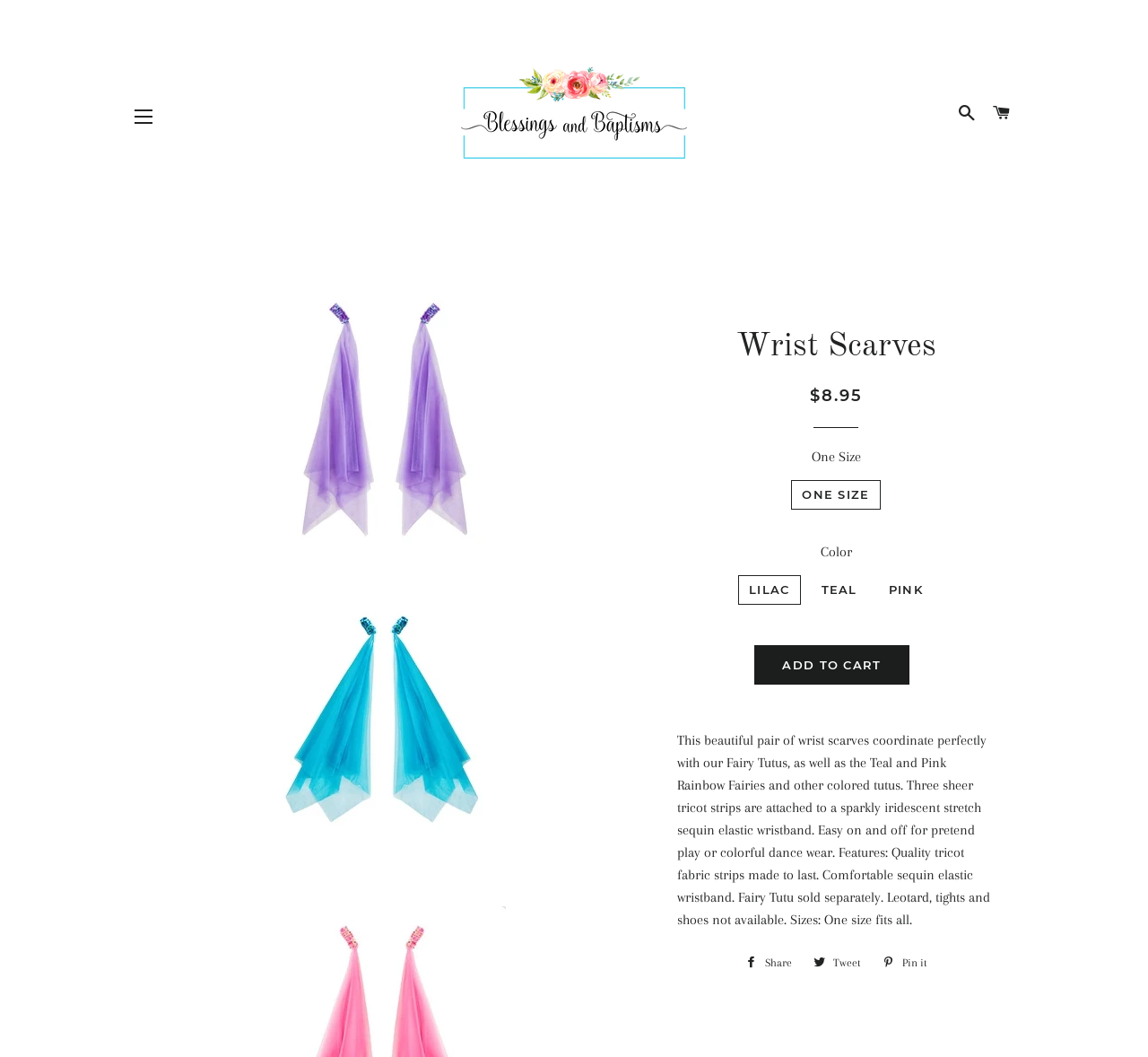Locate the bounding box coordinates of the area where you should click to accomplish the instruction: "Search for products".

[0.828, 0.081, 0.856, 0.132]